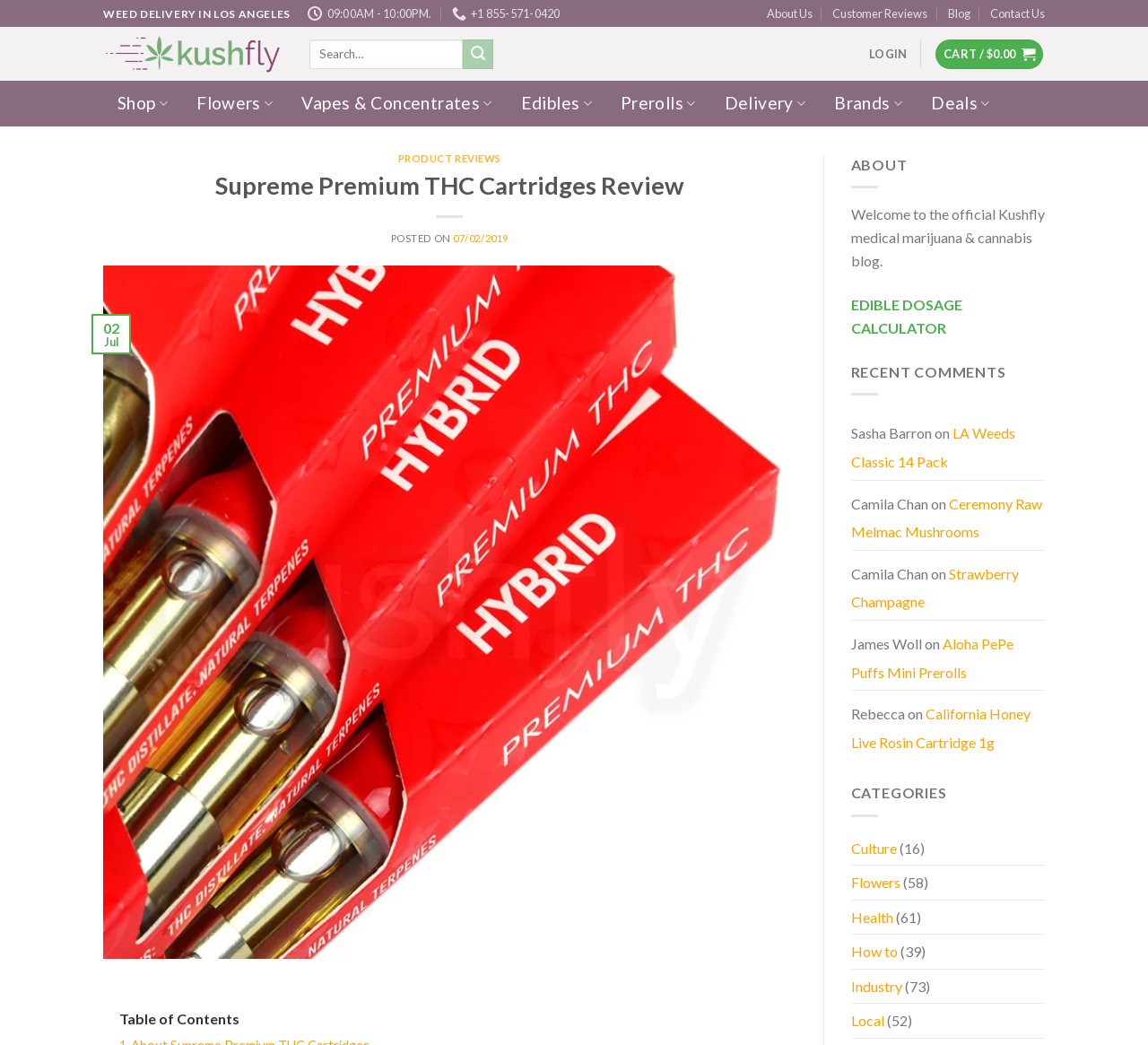Please specify the bounding box coordinates of the area that should be clicked to accomplish the following instruction: "View product reviews". The coordinates should consist of four float numbers between 0 and 1, i.e., [left, top, right, bottom].

[0.347, 0.146, 0.437, 0.157]